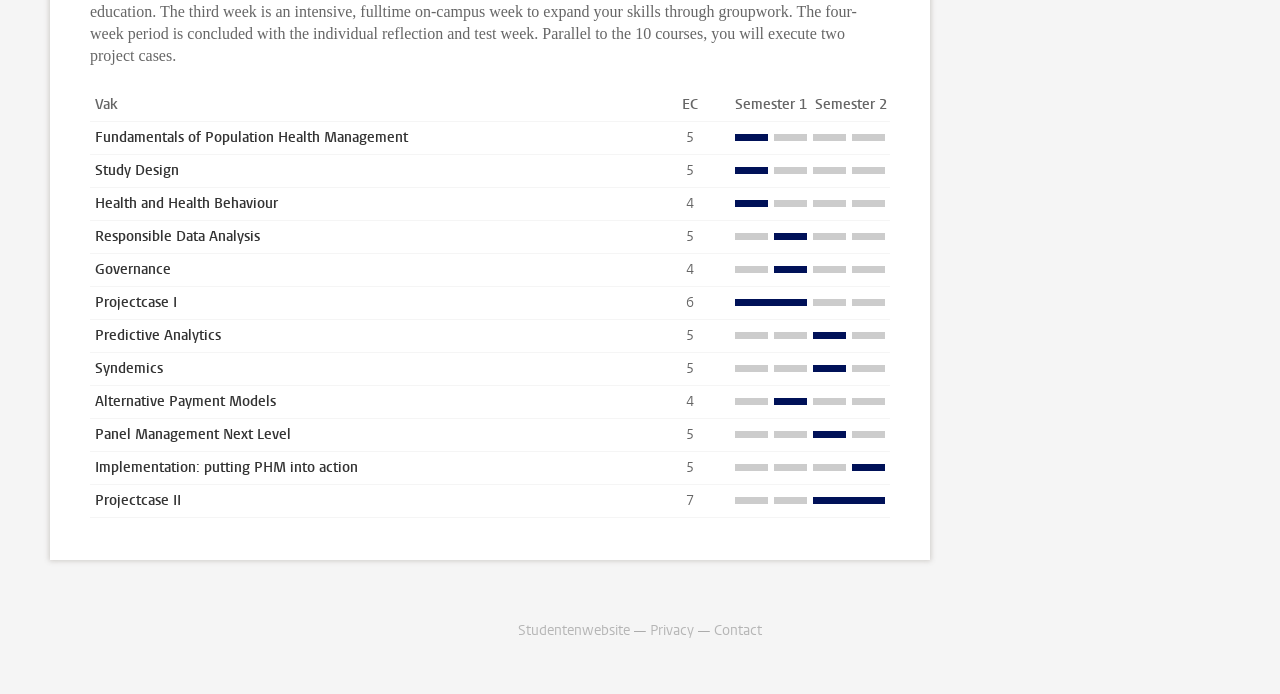Locate the bounding box coordinates of the UI element described by: "Panel Management Next Level". Provide the coordinates as four float numbers between 0 and 1, formatted as [left, top, right, bottom].

[0.074, 0.612, 0.227, 0.64]